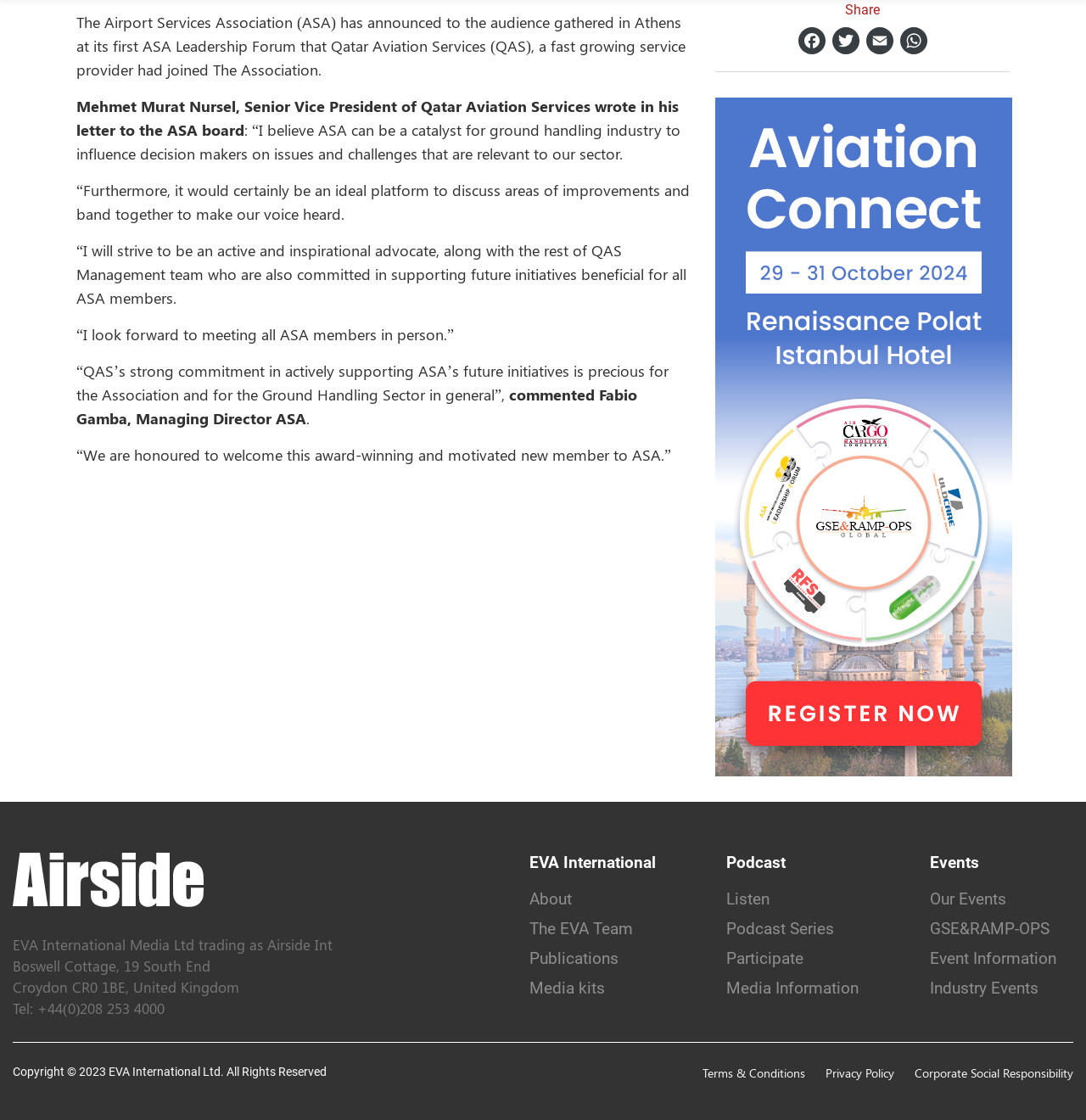Please identify the bounding box coordinates of the element's region that should be clicked to execute the following instruction: "Go to Airside International". The bounding box coordinates must be four float numbers between 0 and 1, i.e., [left, top, right, bottom].

[0.012, 0.776, 0.188, 0.791]